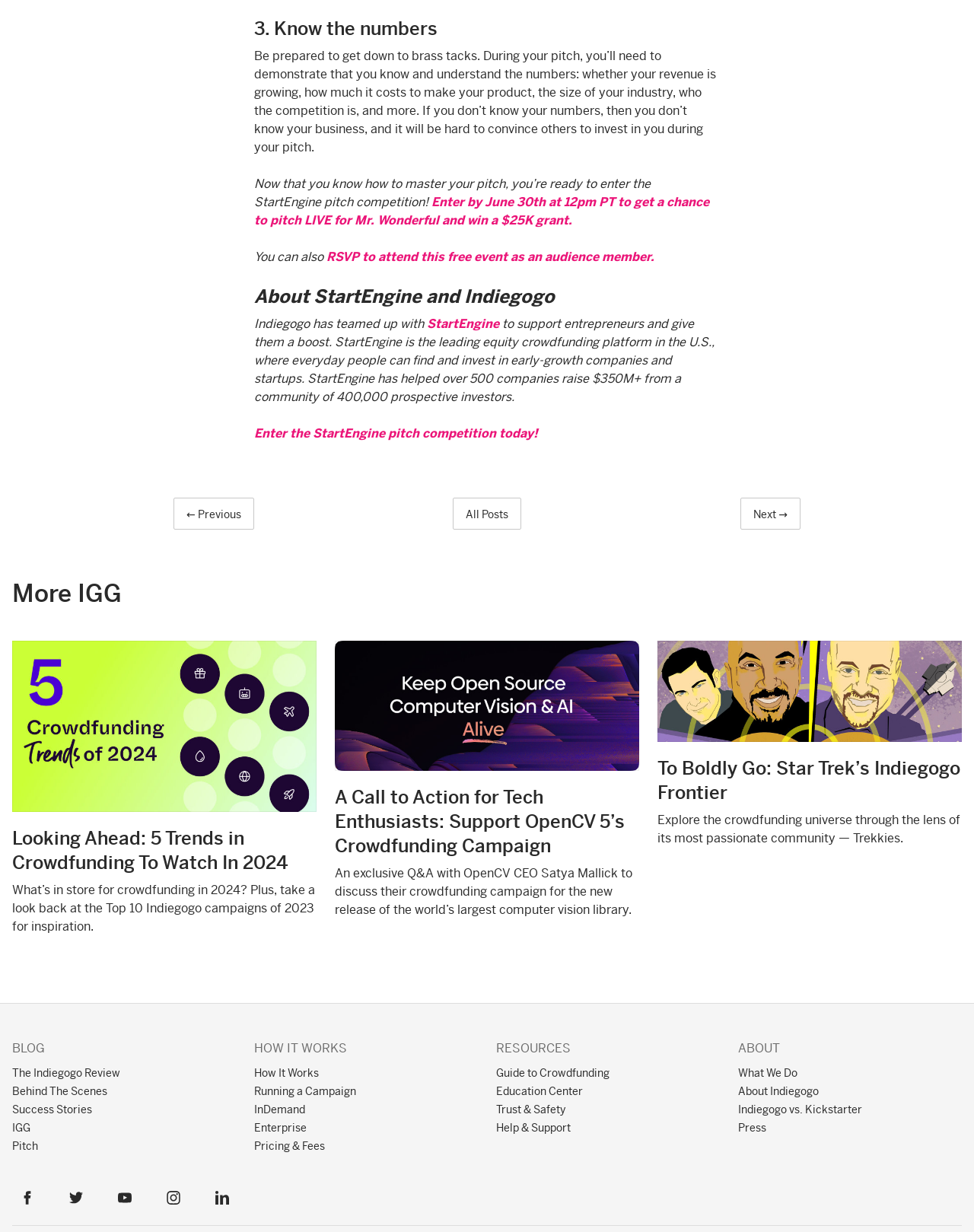Determine the bounding box coordinates of the element's region needed to click to follow the instruction: "Support OpenCV 5’s crowdfunding campaign". Provide these coordinates as four float numbers between 0 and 1, formatted as [left, top, right, bottom].

[0.344, 0.638, 0.642, 0.696]